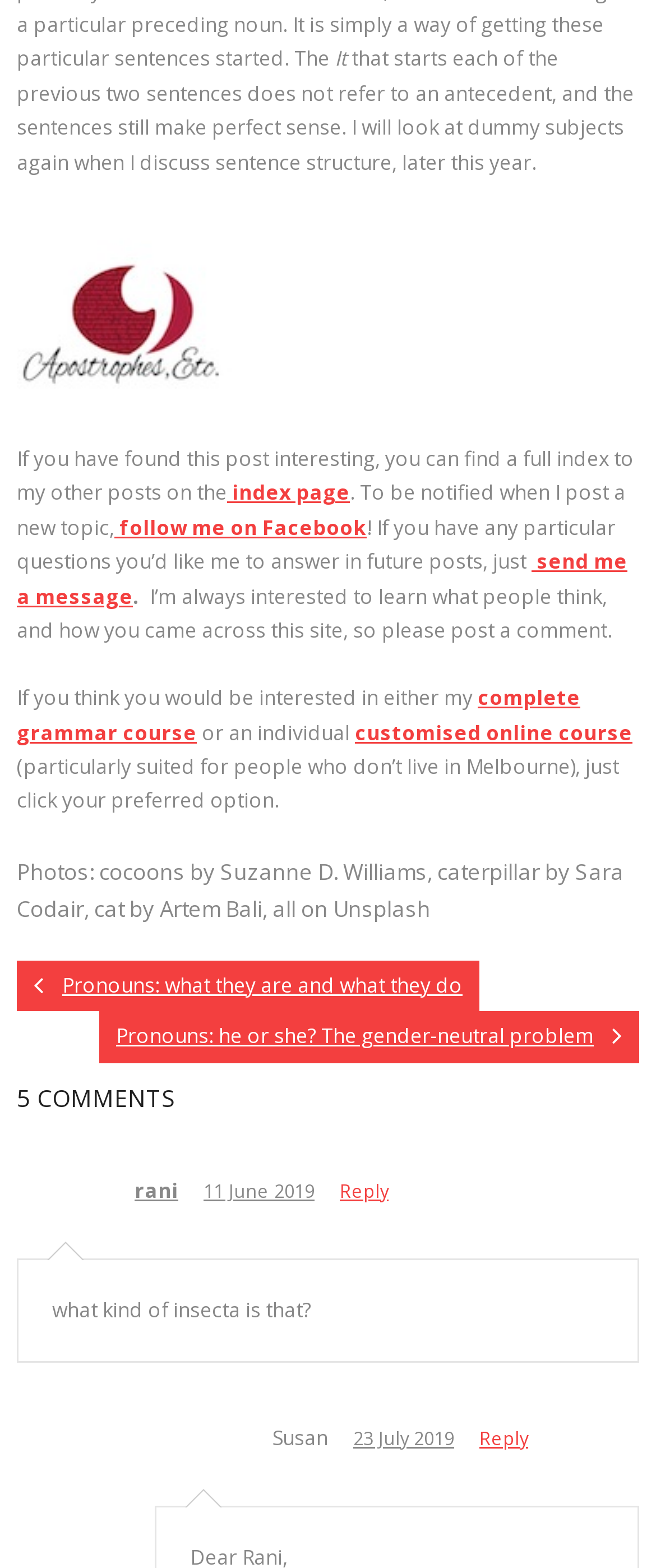Identify the bounding box for the UI element specified in this description: "rani". The coordinates must be four float numbers between 0 and 1, formatted as [left, top, right, bottom].

[0.205, 0.75, 0.272, 0.768]